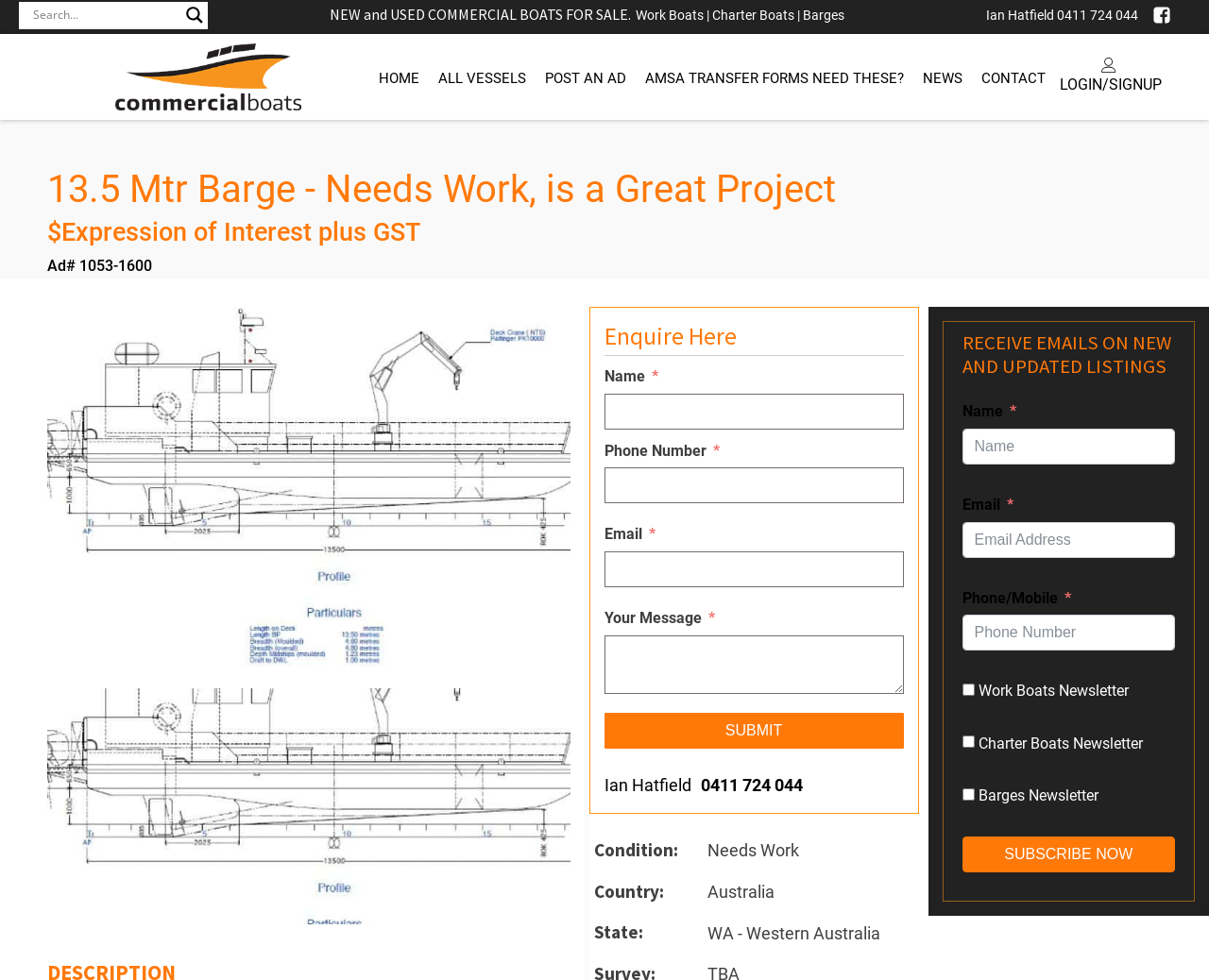From the given element description: "All Vessels", find the bounding box for the UI element. Provide the coordinates as four float numbers between 0 and 1, in the order [left, top, right, bottom].

[0.355, 0.068, 0.443, 0.092]